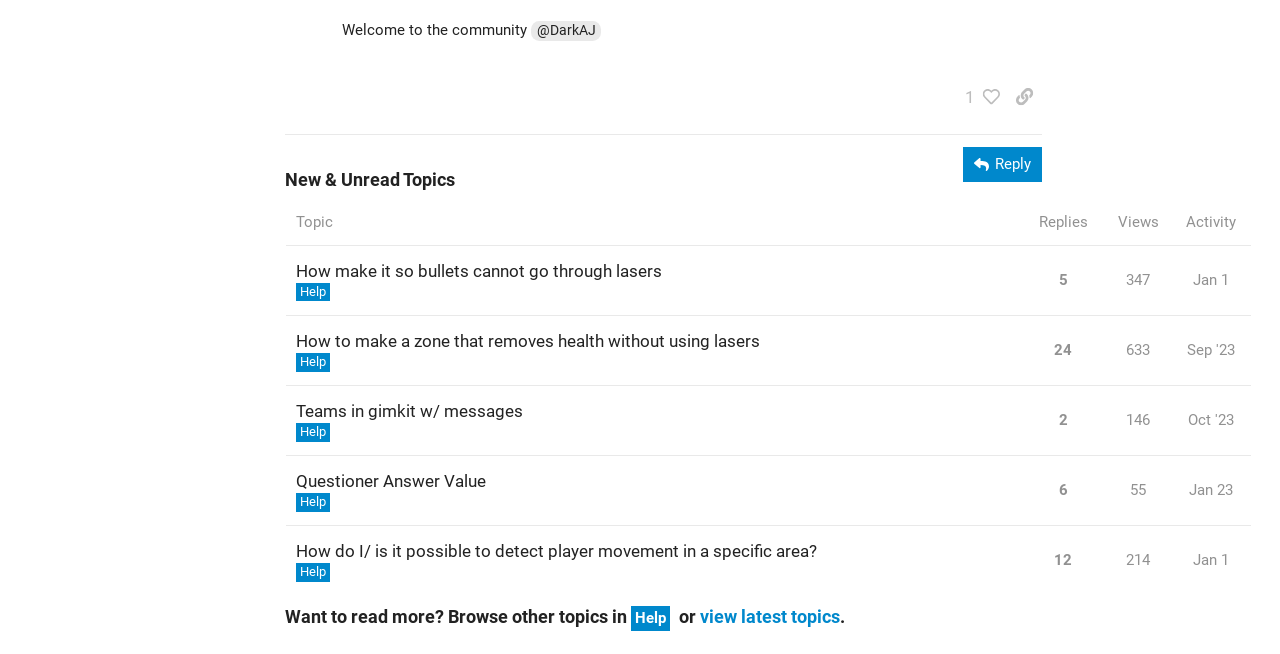Provide a one-word or one-phrase answer to the question:
How many topics are listed on this page?

5